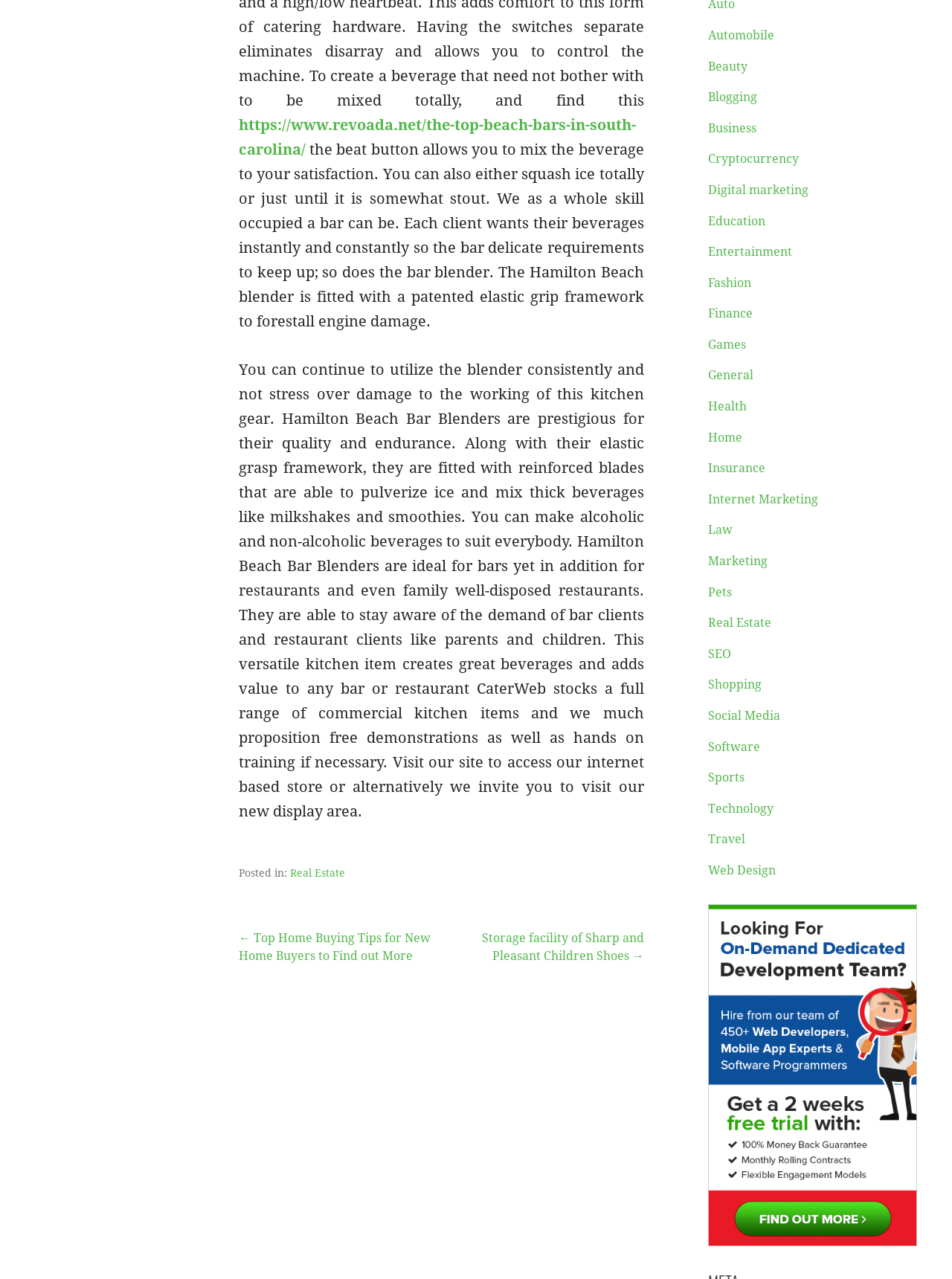Locate the bounding box coordinates of the element to click to perform the following action: 'Visit the post about real estate'. The coordinates should be given as four float values between 0 and 1, in the form of [left, top, right, bottom].

[0.305, 0.678, 0.362, 0.687]